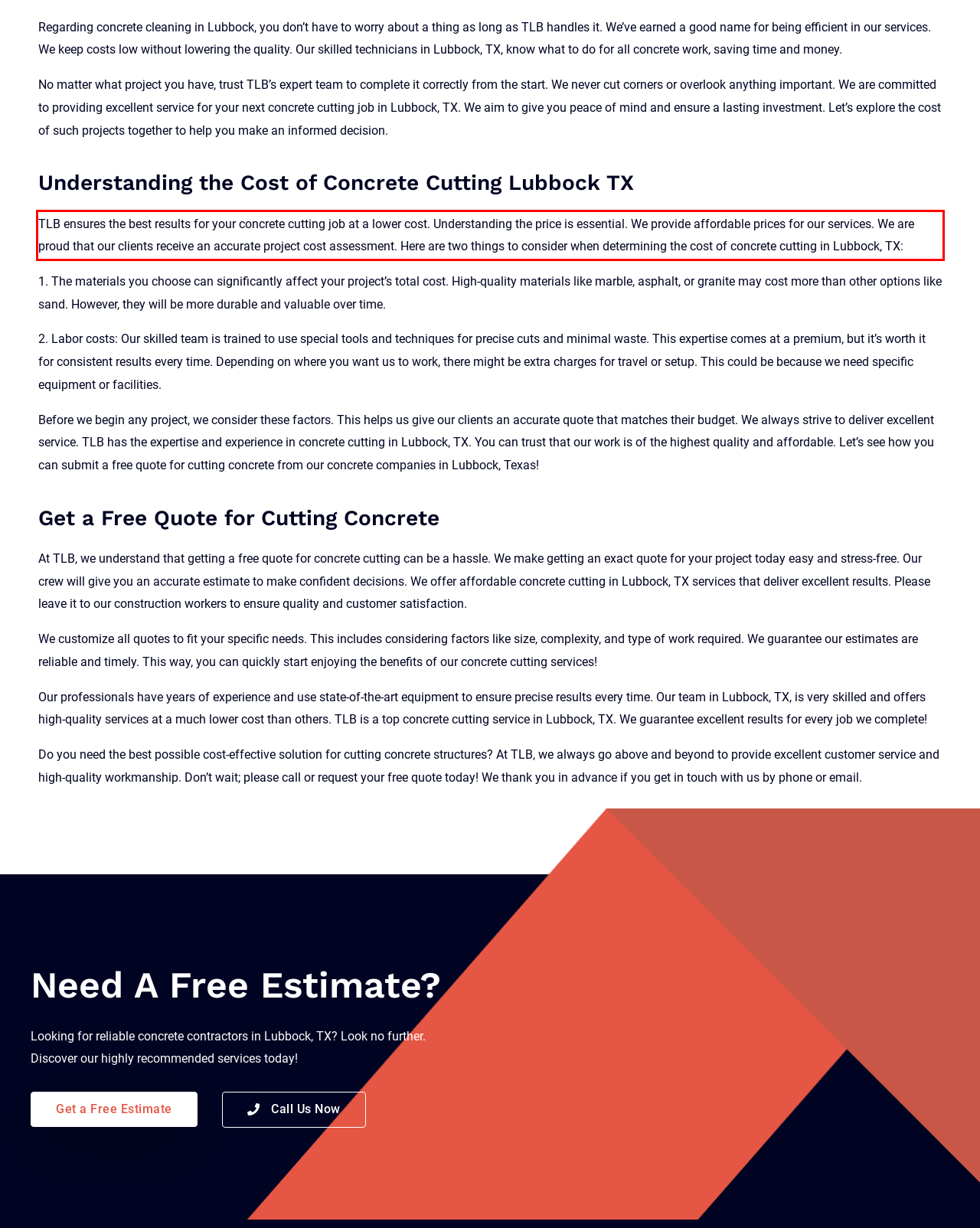Analyze the screenshot of the webpage and extract the text from the UI element that is inside the red bounding box.

TLB ensures the best results for your concrete cutting job at a lower cost. Understanding the price is essential. We provide affordable prices for our services. We are proud that our clients receive an accurate project cost assessment. Here are two things to consider when determining the cost of concrete cutting in Lubbock, TX: